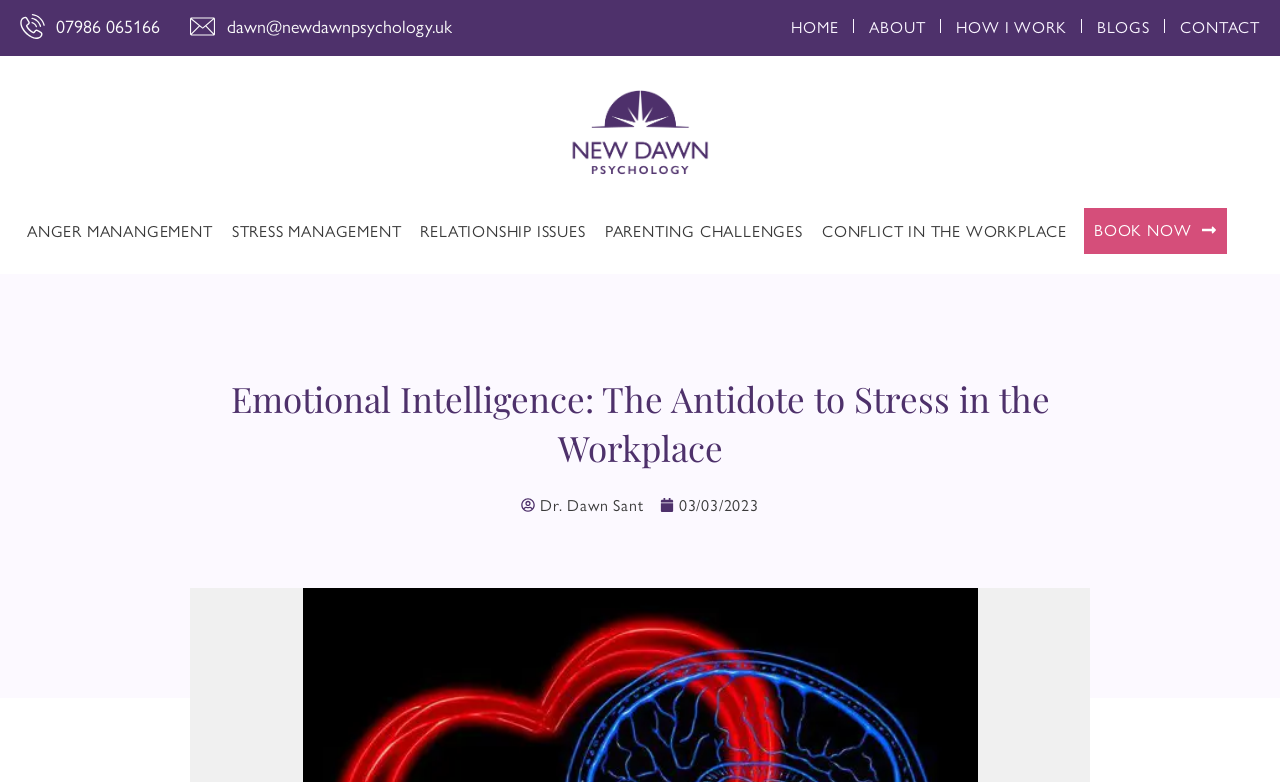Analyze and describe the webpage in a detailed narrative.

The webpage appears to be a professional website for New Dawn Psychology, with a focus on emotional intelligence and stress management in the workplace. 

At the top left corner, there are two contact links, one for a phone number and another for an email address, accompanied by small images. 

To the right of these contact links, there is a navigation menu with five links: HOME, ABOUT, HOW I WORK, BLOGS, and CONTACT. 

Below the navigation menu, there is a prominent link with a call-to-action to book an appointment. 

On the left side of the page, there are five links related to specific services offered, including anger management, stress management, relationship issues, parenting challenges, and conflict in the workplace. 

The main content of the page is headed by a title, "Emotional Intelligence: The Antidote to Stress in the Workplace", which is followed by a brief introduction or description of the article, written by Dr. Dawn Sant. The article is dated 03/03/2023.